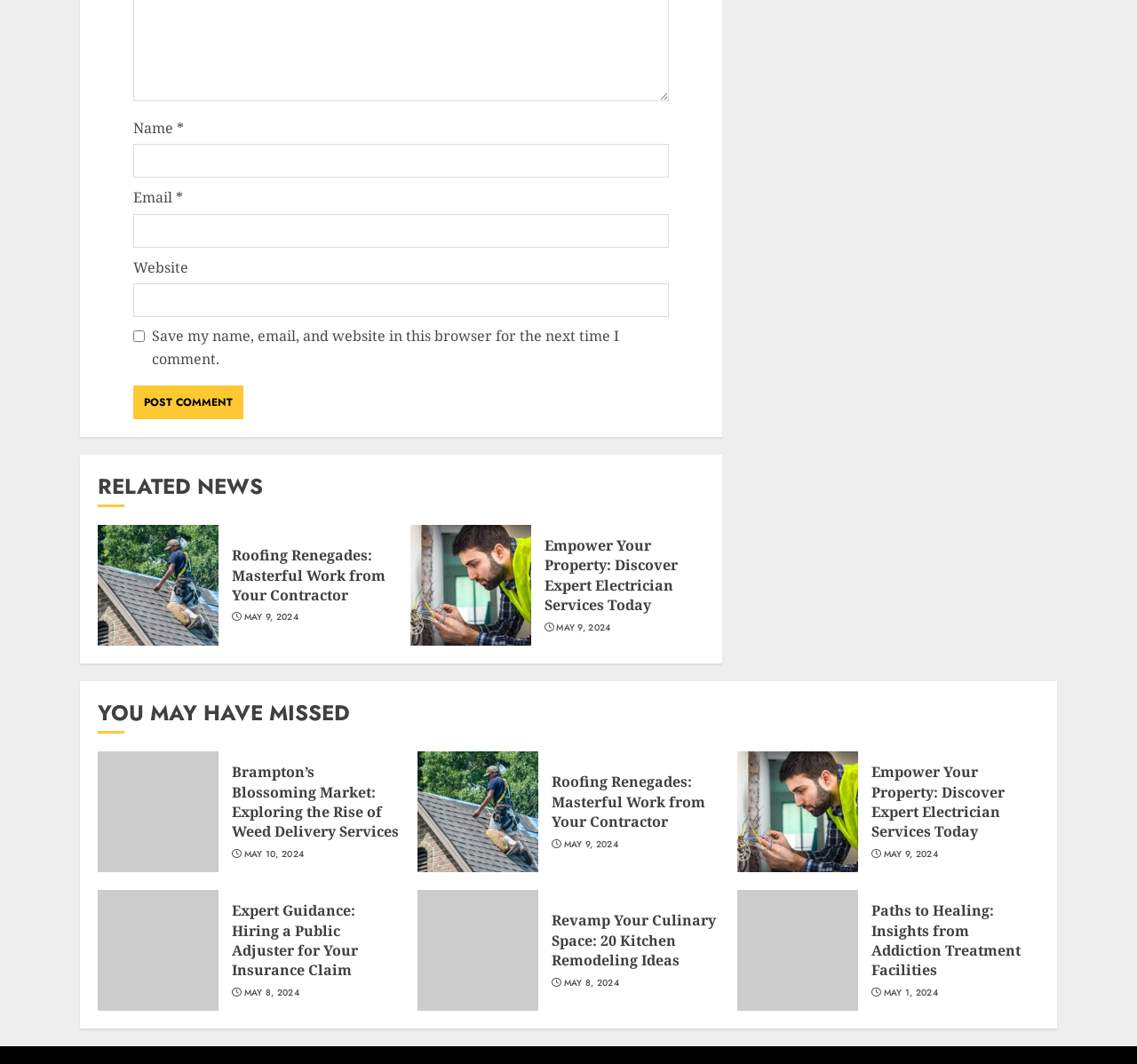How many related news articles are there?
Based on the visual information, provide a detailed and comprehensive answer.

I counted the number of heading elements with links underneath them, which are likely related news articles.